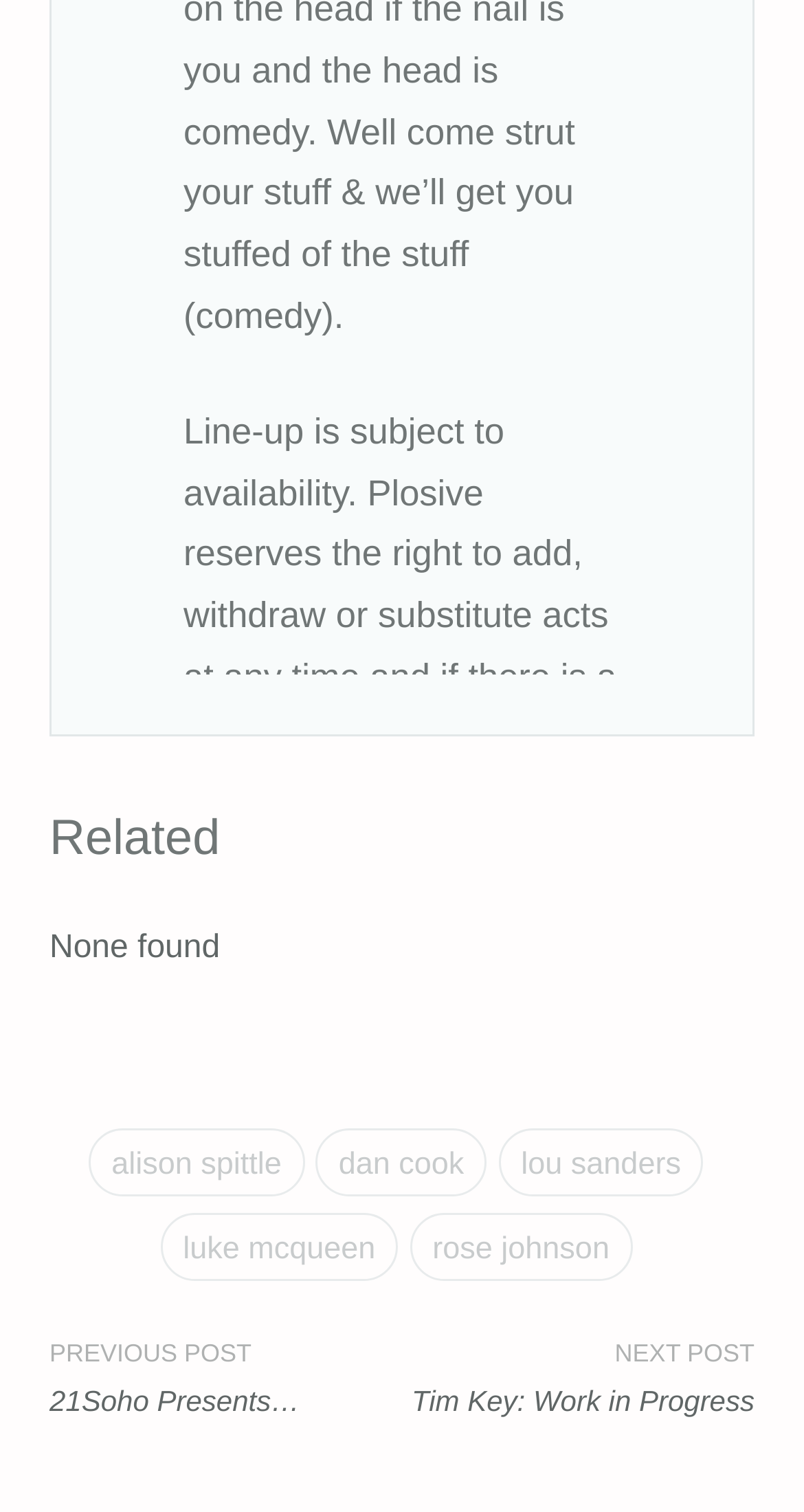What is the previous post about?
Examine the screenshot and reply with a single word or phrase.

21Soho Presents…